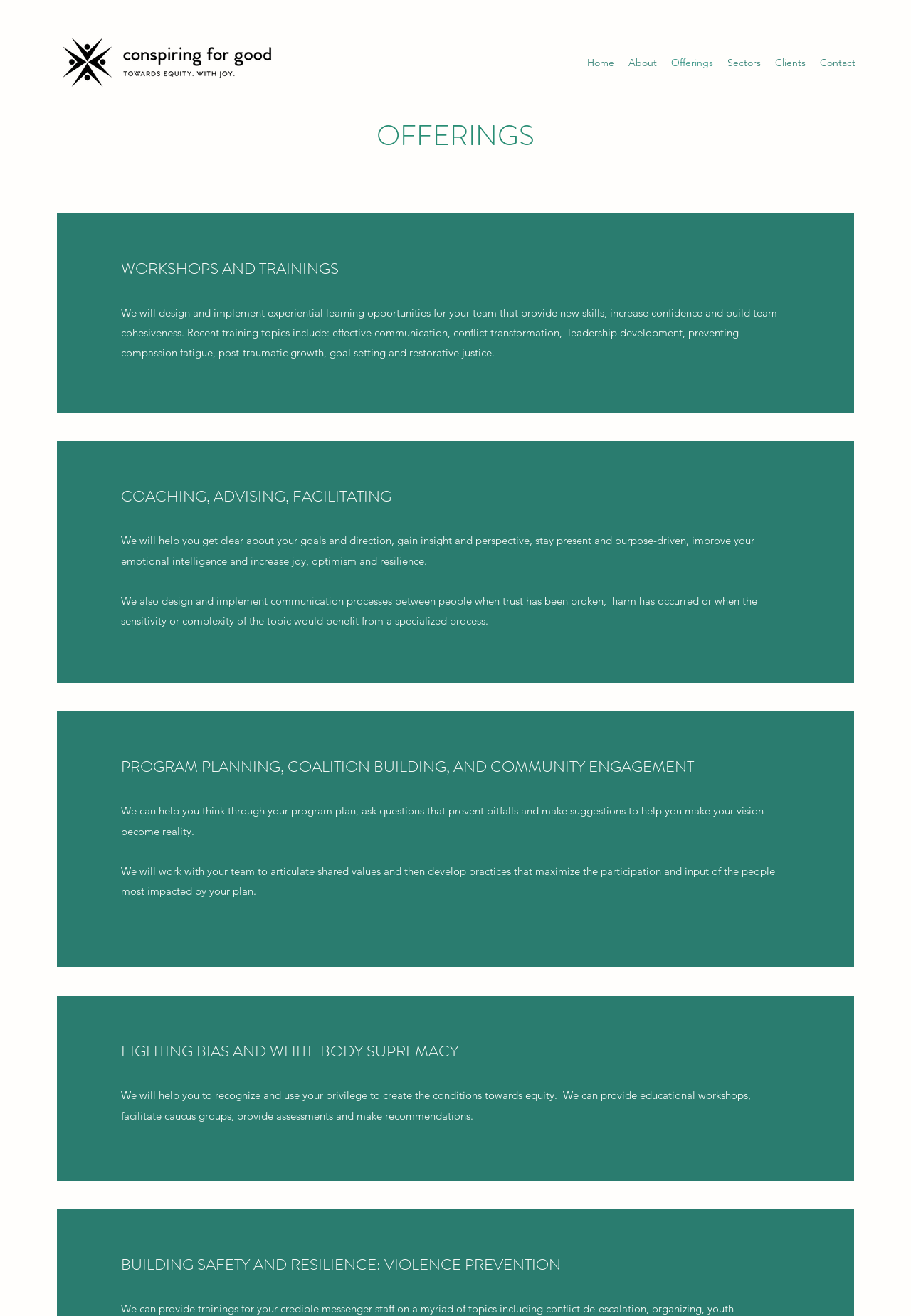Answer the question in one word or a short phrase:
What is the first navigation link?

Home